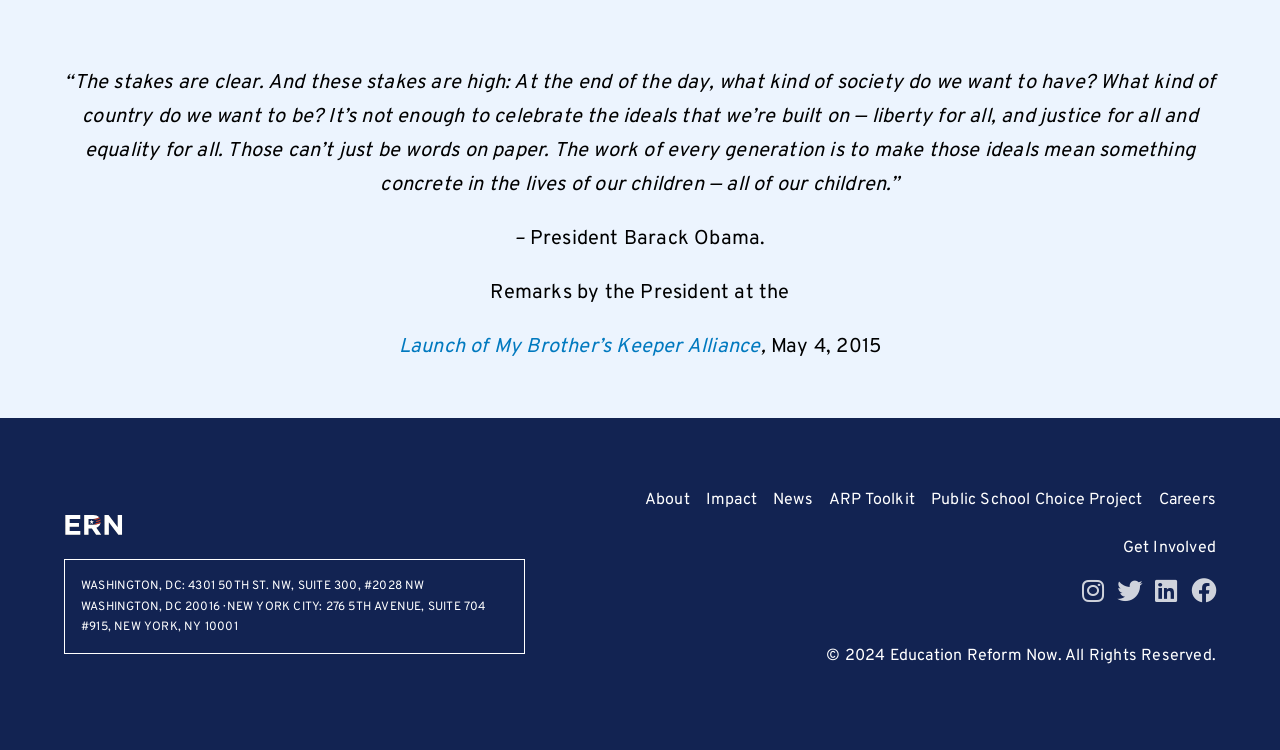Given the following UI element description: "Get Involved", find the bounding box coordinates in the webpage screenshot.

[0.877, 0.714, 0.95, 0.75]